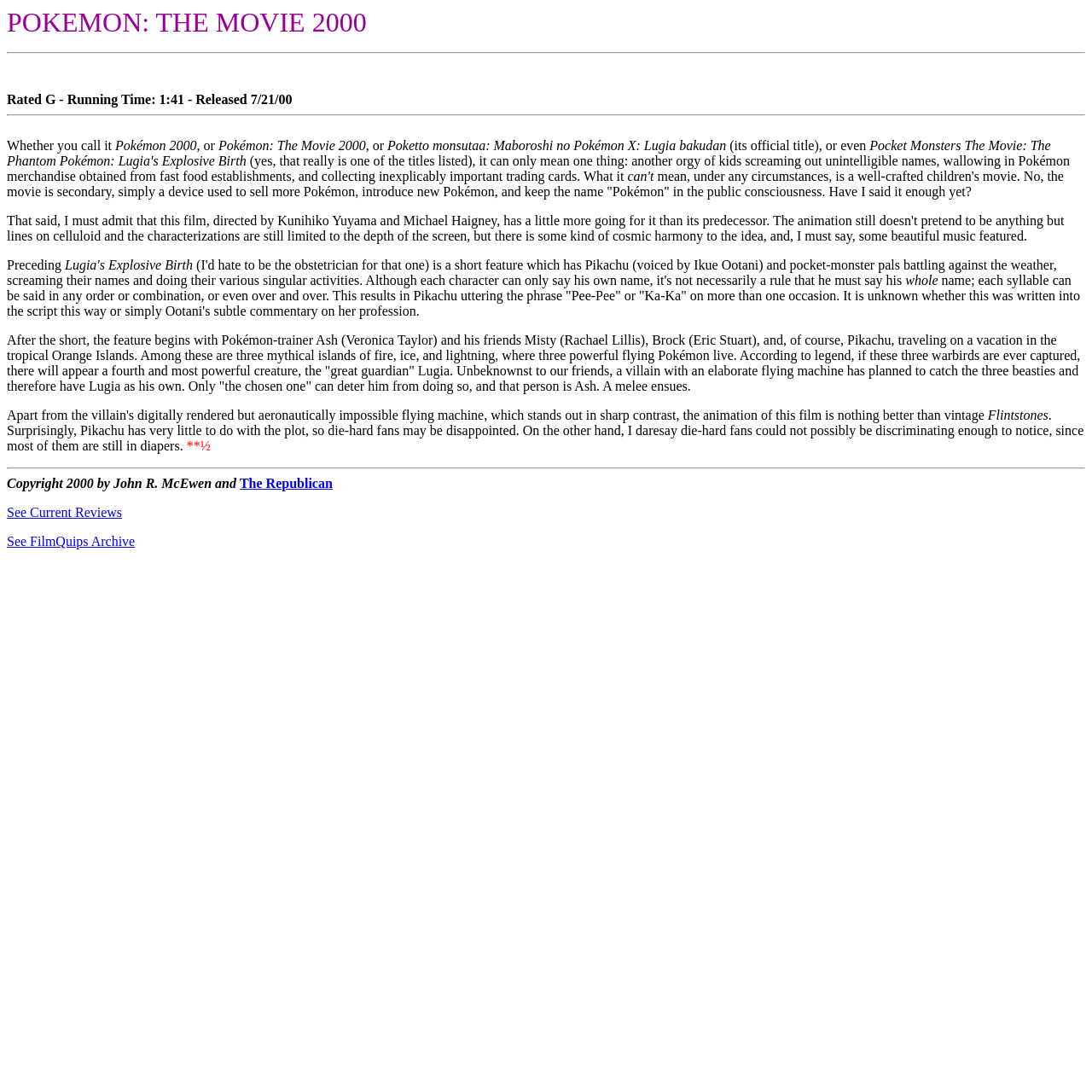What is the name of the main character?
Use the information from the image to give a detailed answer to the question.

The name of the main character can be found in the StaticText element with the text 'After the short, the feature begins with Pokémon-trainer Ash (Veronica Taylor) and his friends...'. This element is located in the middle of the webpage and provides a summary of the movie's plot.